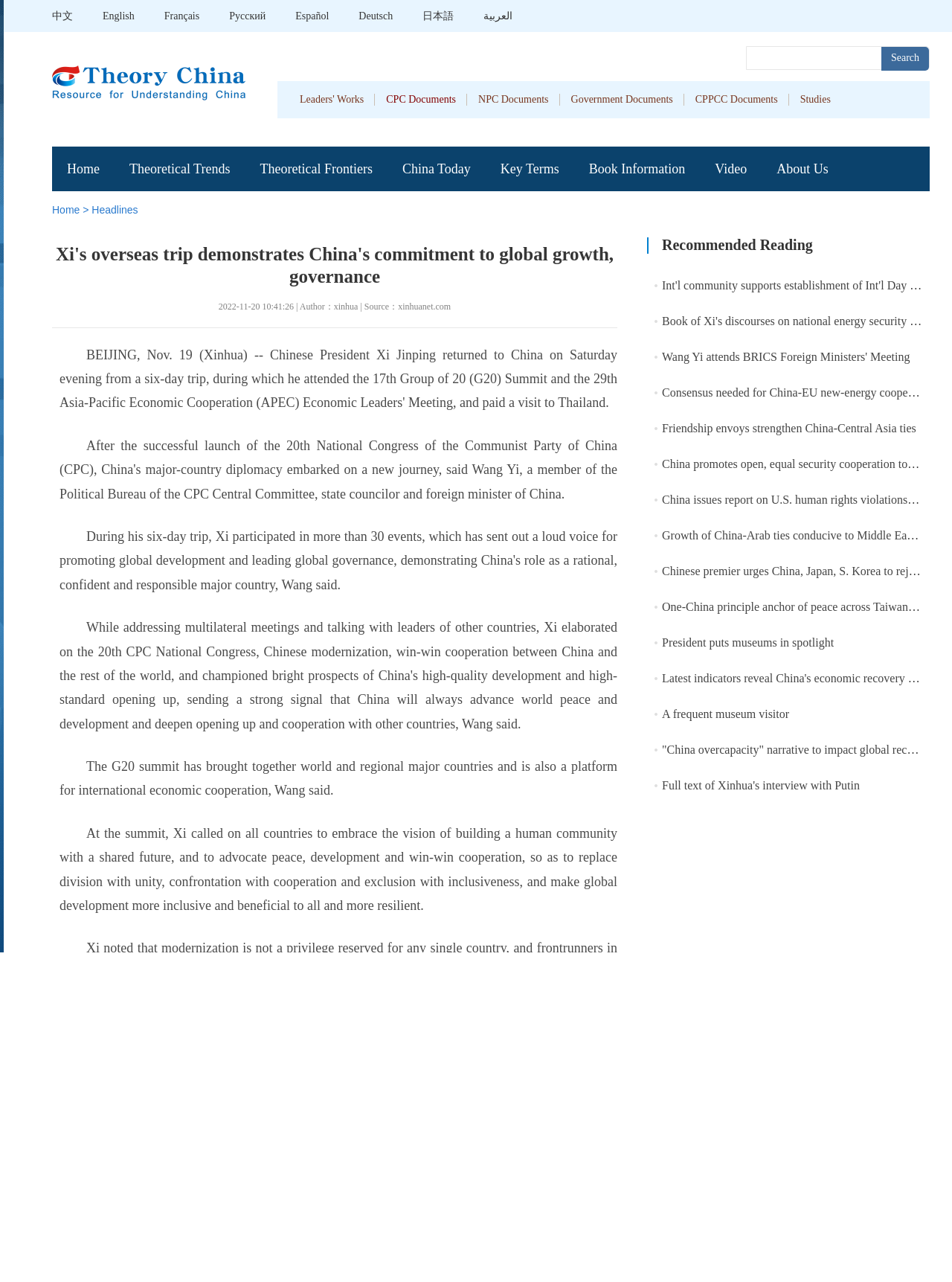Pinpoint the bounding box coordinates of the clickable element to carry out the following instruction: "Go to the Home page."

[0.07, 0.126, 0.105, 0.138]